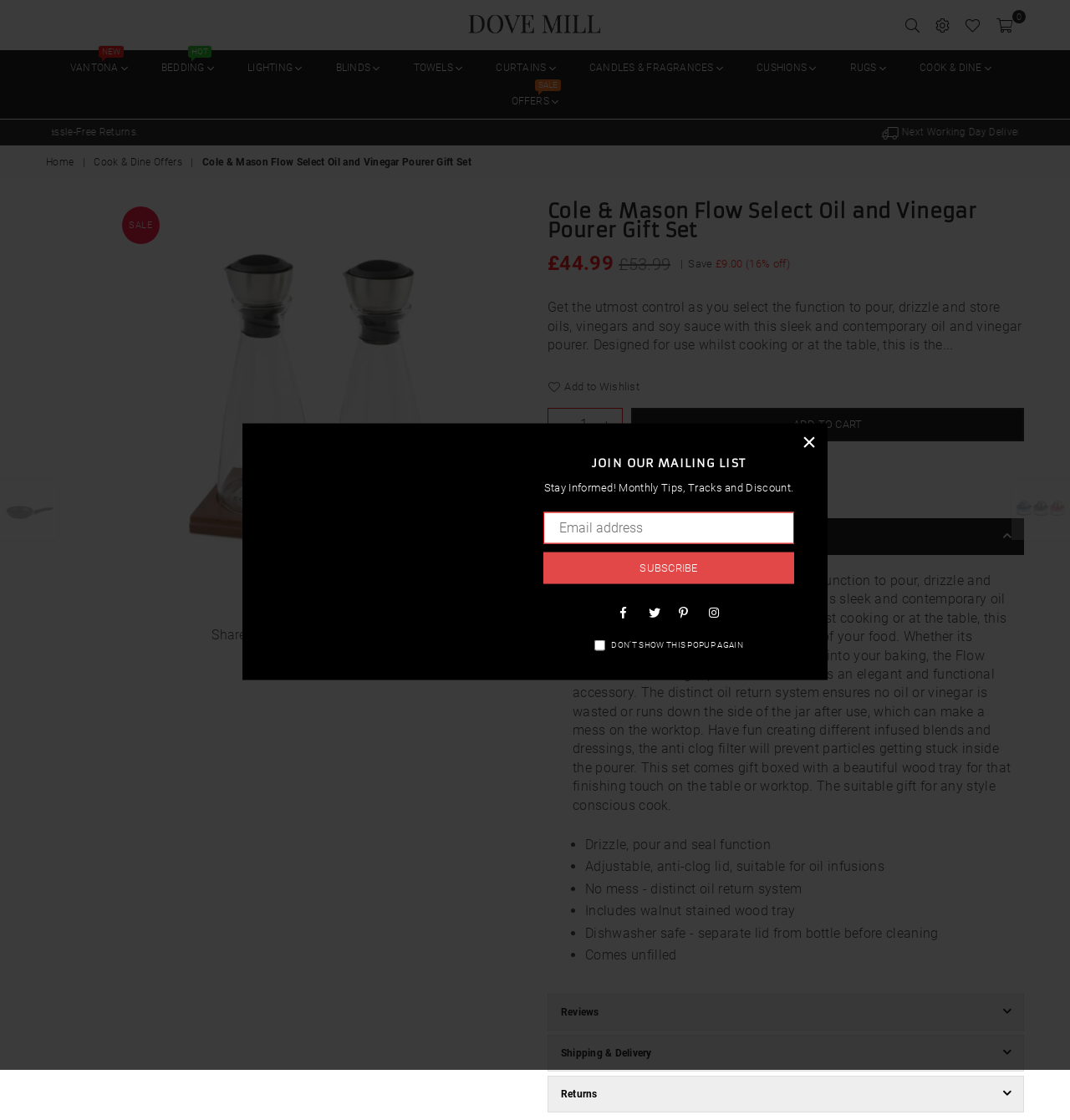What is the purpose of the anti-clog filter?
Please provide a single word or phrase as your answer based on the screenshot.

To prevent particles getting stuck